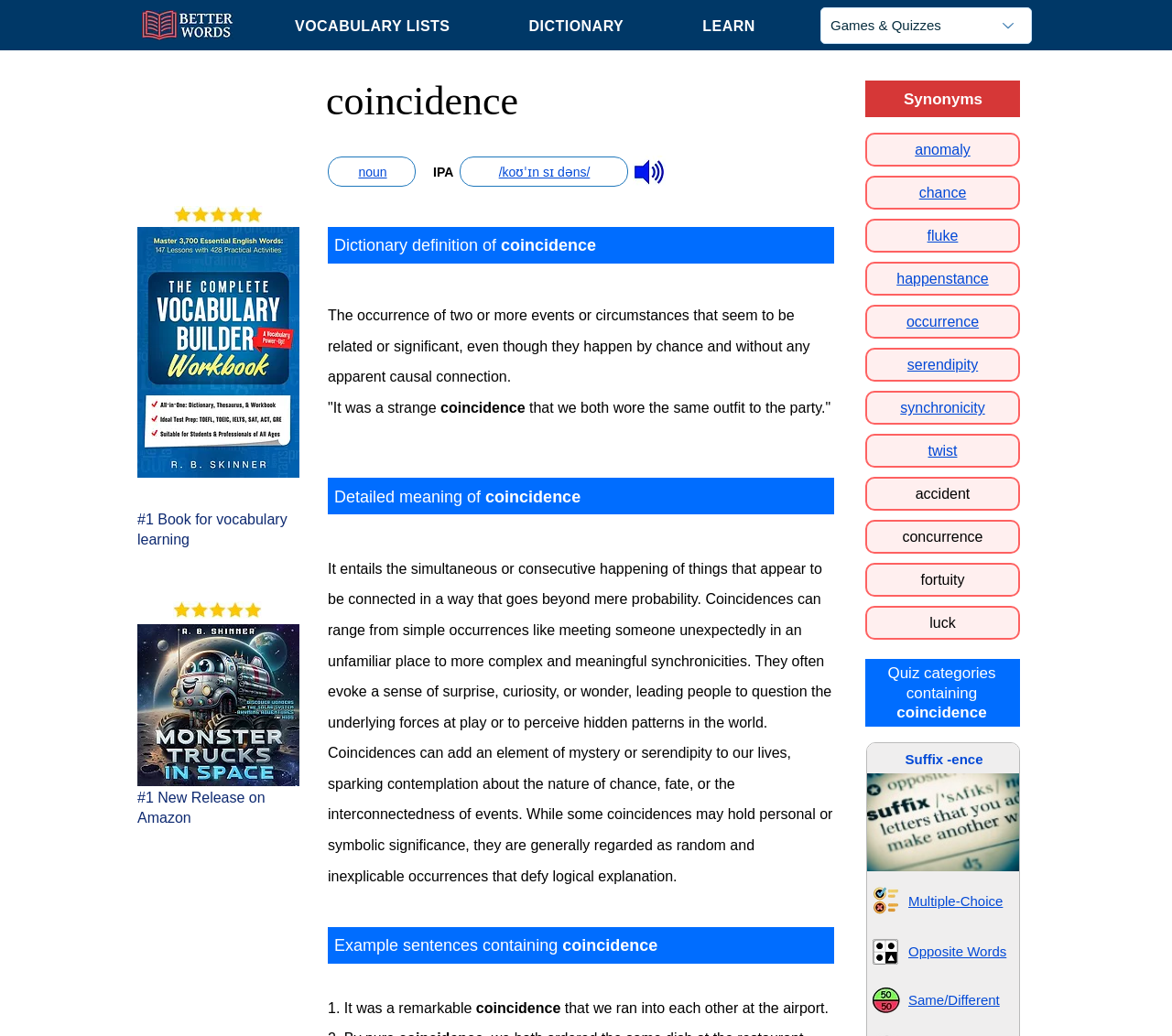Determine the bounding box coordinates for the UI element matching this description: "synchronicity".

[0.768, 0.386, 0.84, 0.401]